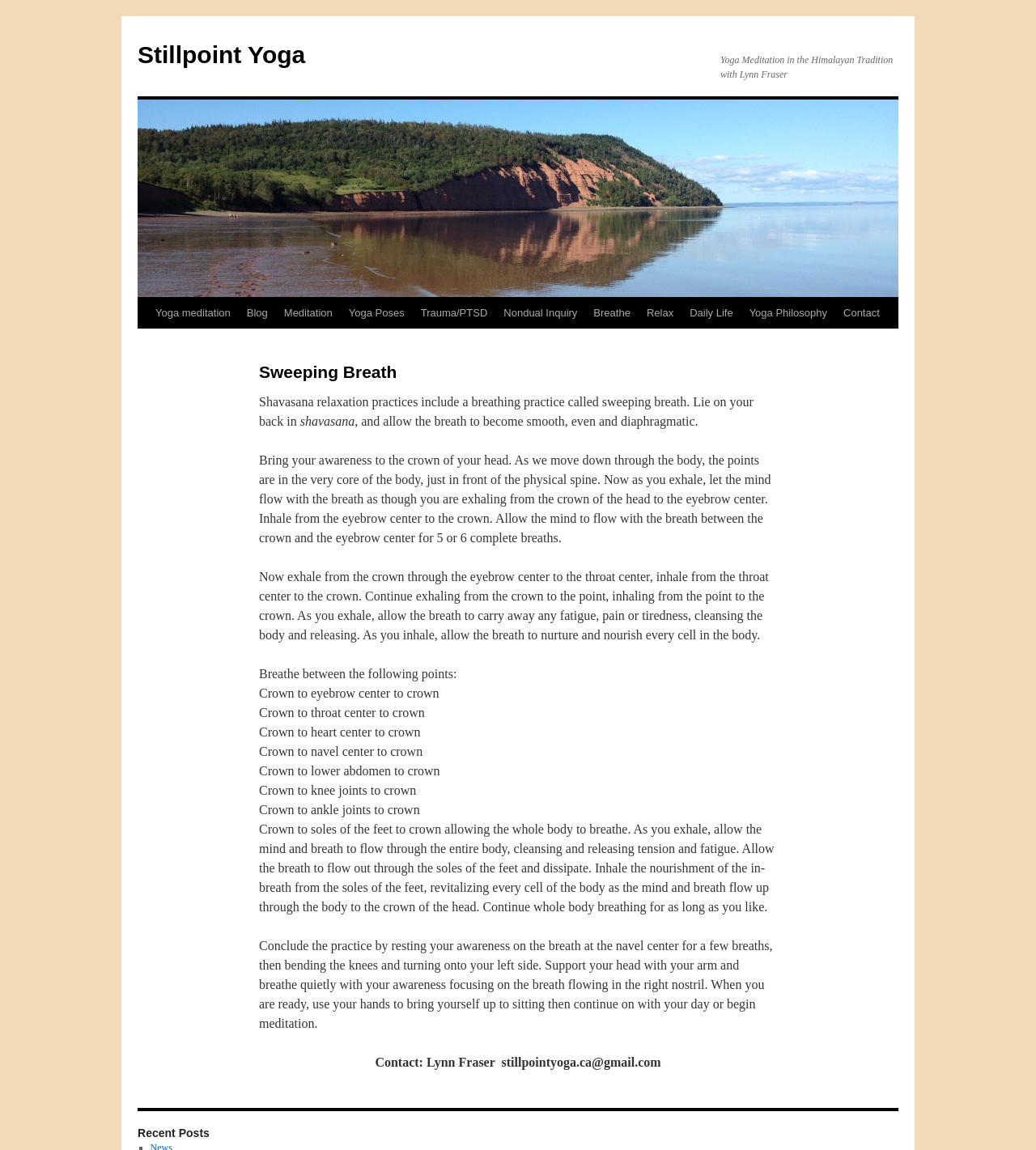Provide a brief response to the question below using a single word or phrase: 
What is the name of the yoga tradition?

Himalayan Tradition